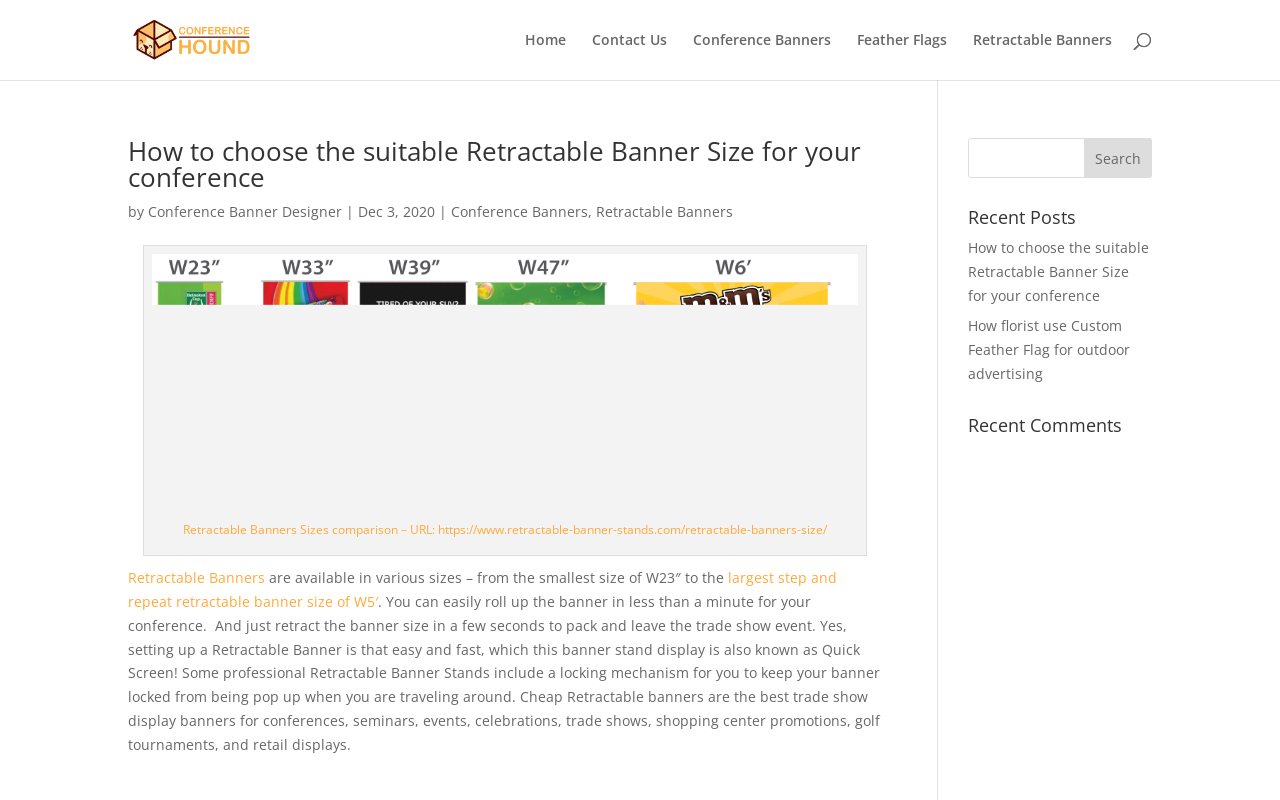Please find the bounding box coordinates of the element's region to be clicked to carry out this instruction: "View recent posts".

[0.756, 0.26, 0.9, 0.295]